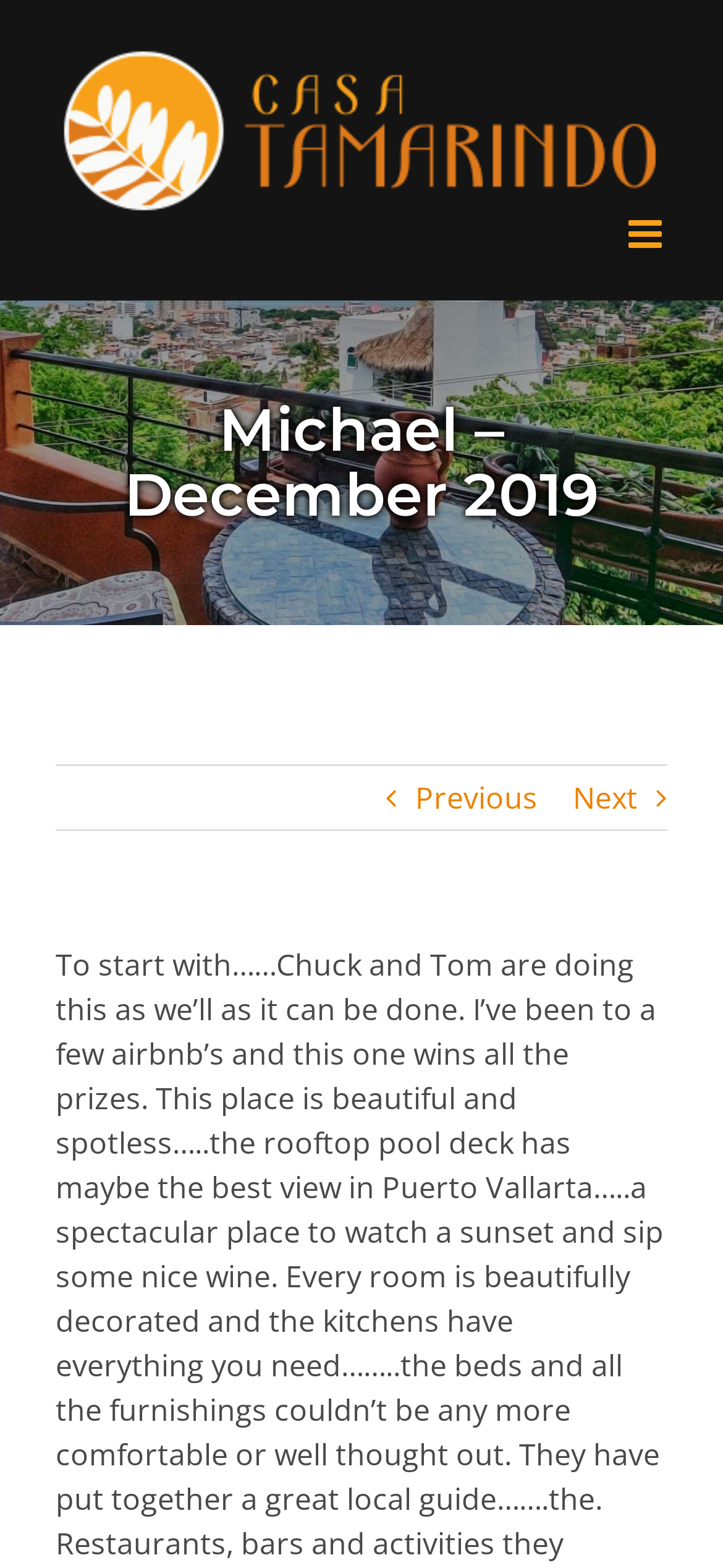Extract the main heading text from the webpage.

Michael – December 2019